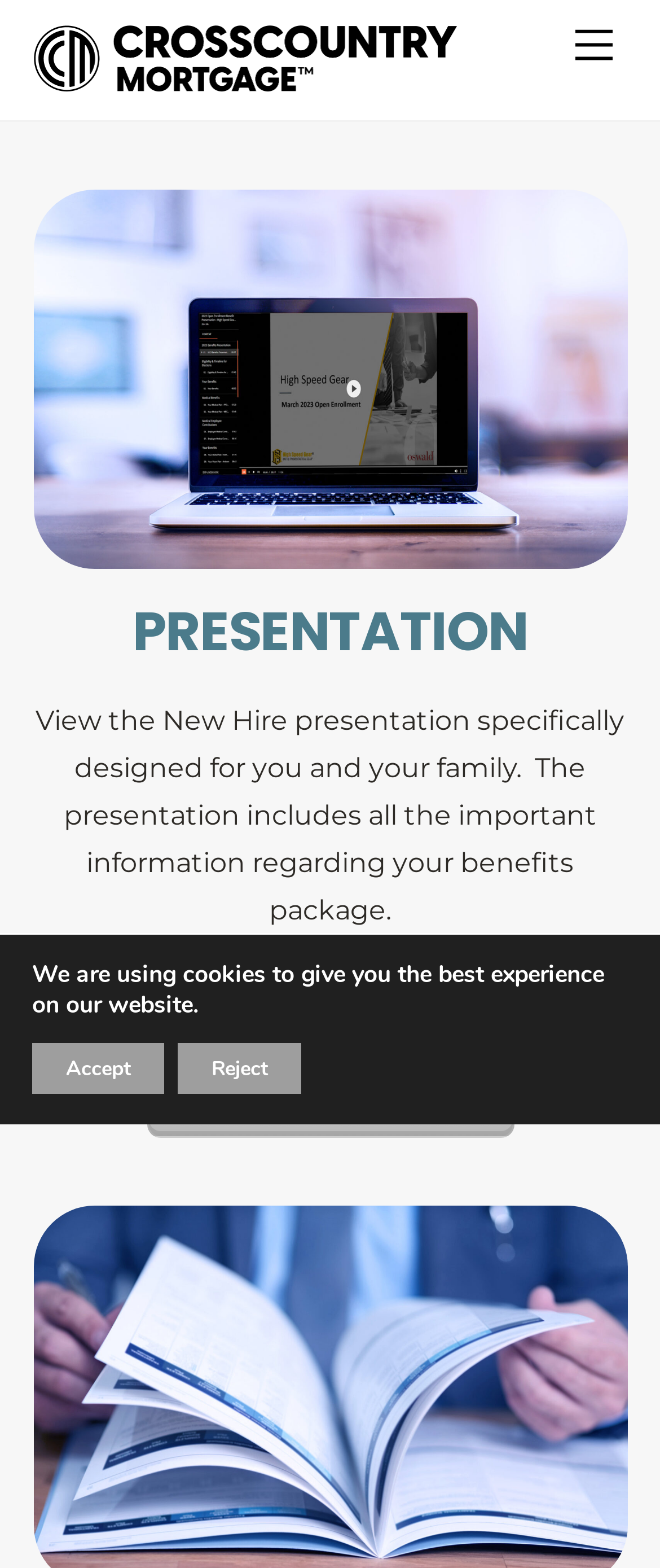Provide a short, one-word or phrase answer to the question below:
What is the purpose of the presentation?

To inform about benefits package